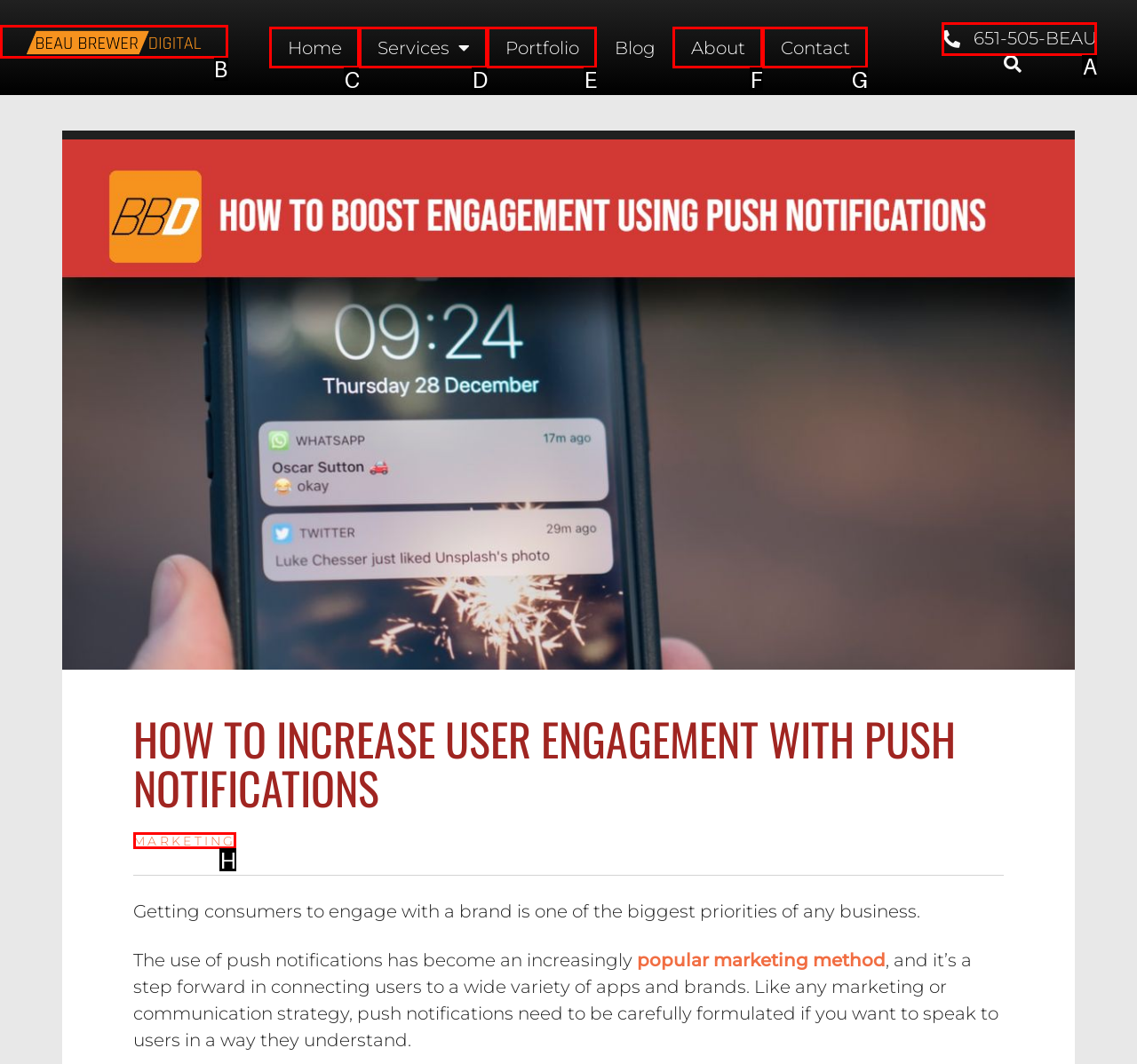Given the description: alt="Beau Brewer Digital", identify the HTML element that fits best. Respond with the letter of the correct option from the choices.

B